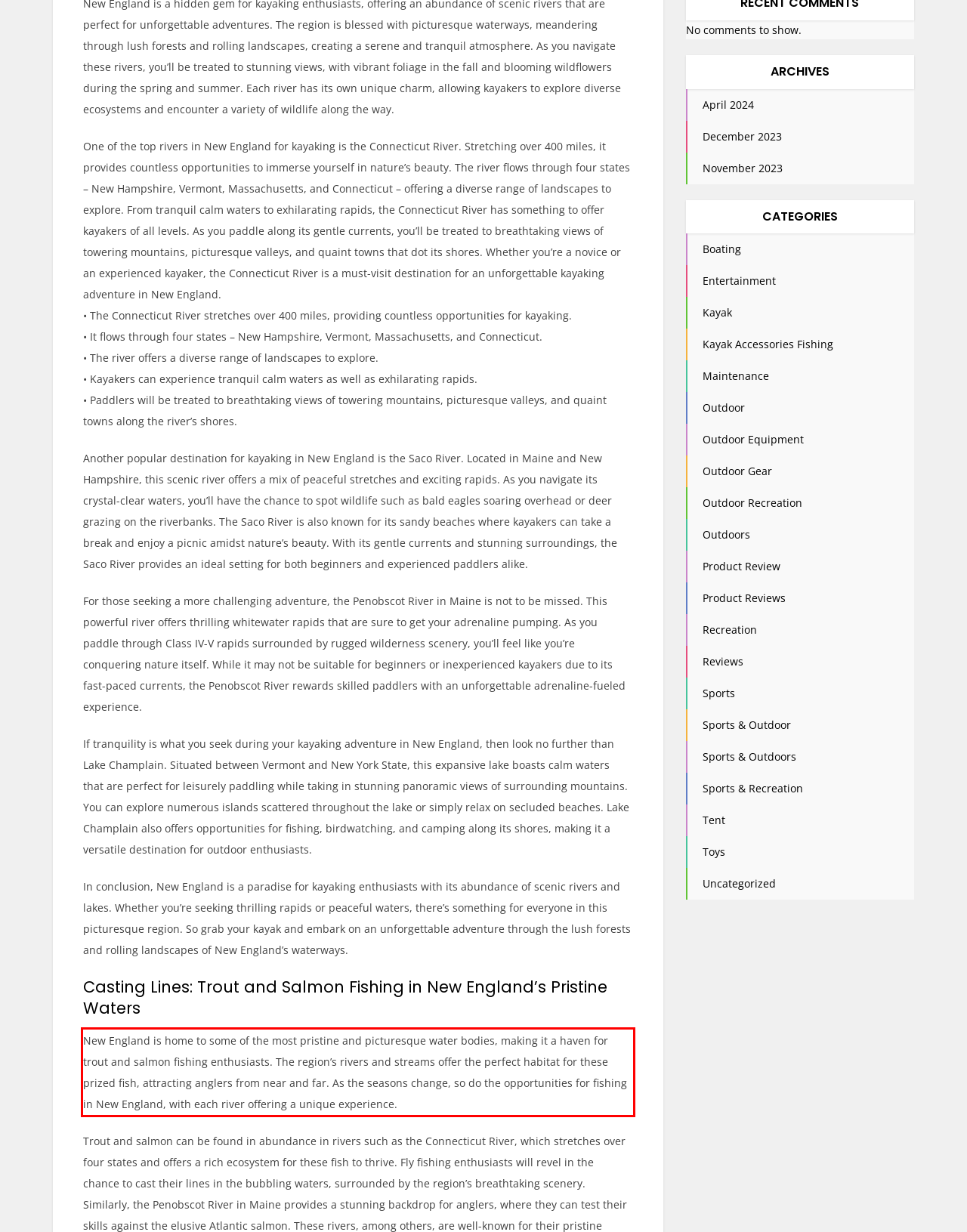You have a screenshot of a webpage, and there is a red bounding box around a UI element. Utilize OCR to extract the text within this red bounding box.

New England is home to some of the most pristine and picturesque water bodies, making it a haven for trout and salmon fishing enthusiasts. The region’s rivers and streams offer the perfect habitat for these prized fish, attracting anglers from near and far. As the seasons change, so do the opportunities for fishing in New England, with each river offering a unique experience.